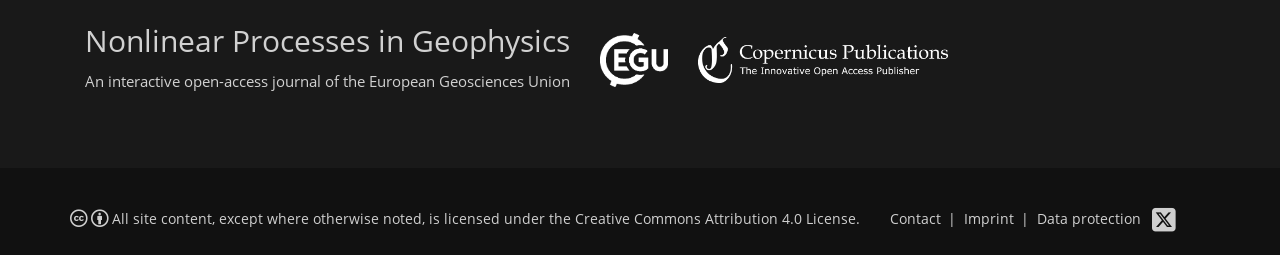Give a short answer to this question using one word or a phrase:
What is the symbol at the top-right corner of the webpage?

 